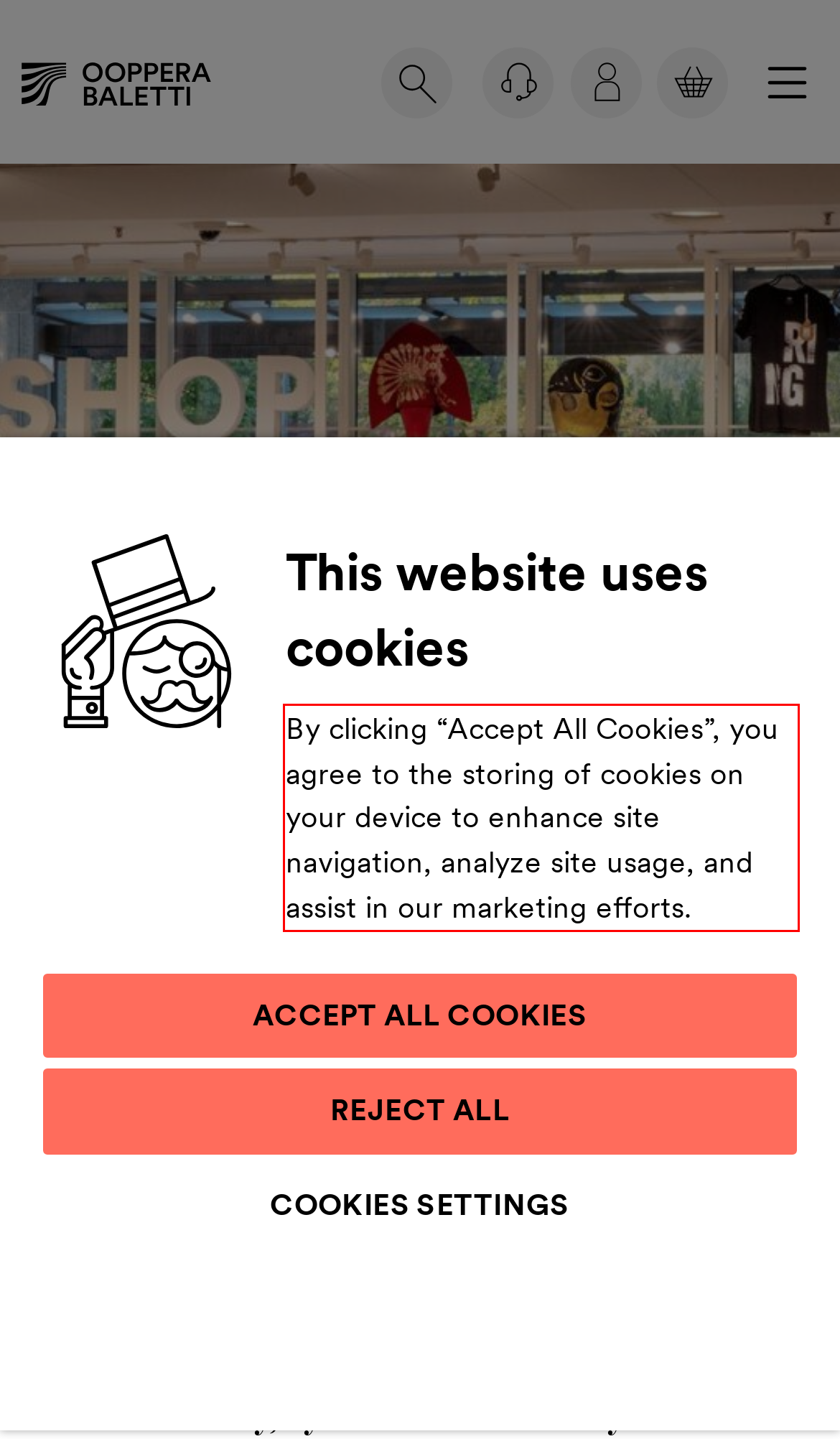Perform OCR on the text inside the red-bordered box in the provided screenshot and output the content.

By clicking “Accept All Cookies”, you agree to the storing of cookies on your device to enhance site navigation, analyze site usage, and assist in our marketing efforts.